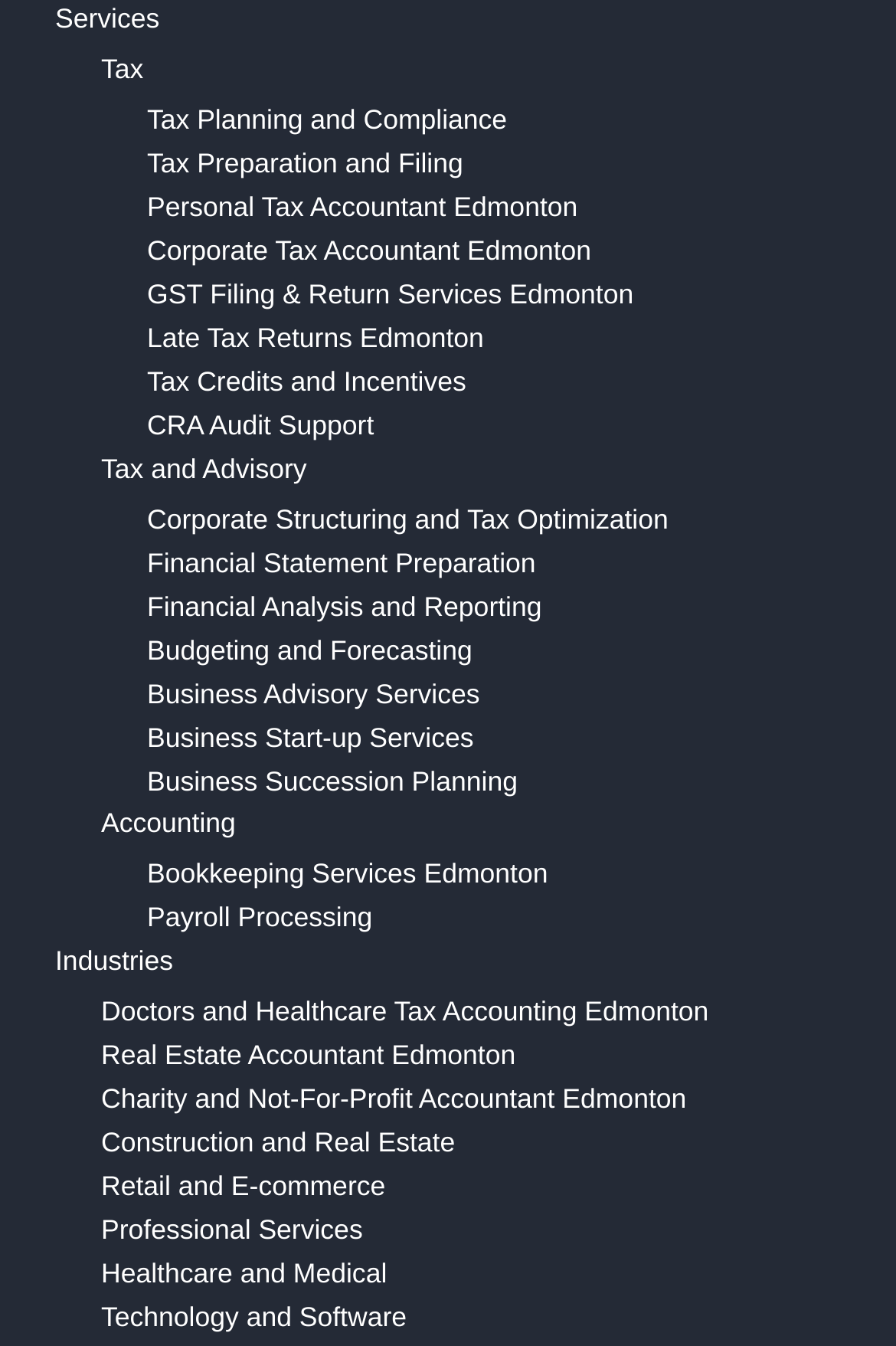Find the bounding box coordinates for the UI element whose description is: "Tax Preparation and Filing". The coordinates should be four float numbers between 0 and 1, in the format [left, top, right, bottom].

[0.164, 0.109, 0.517, 0.133]